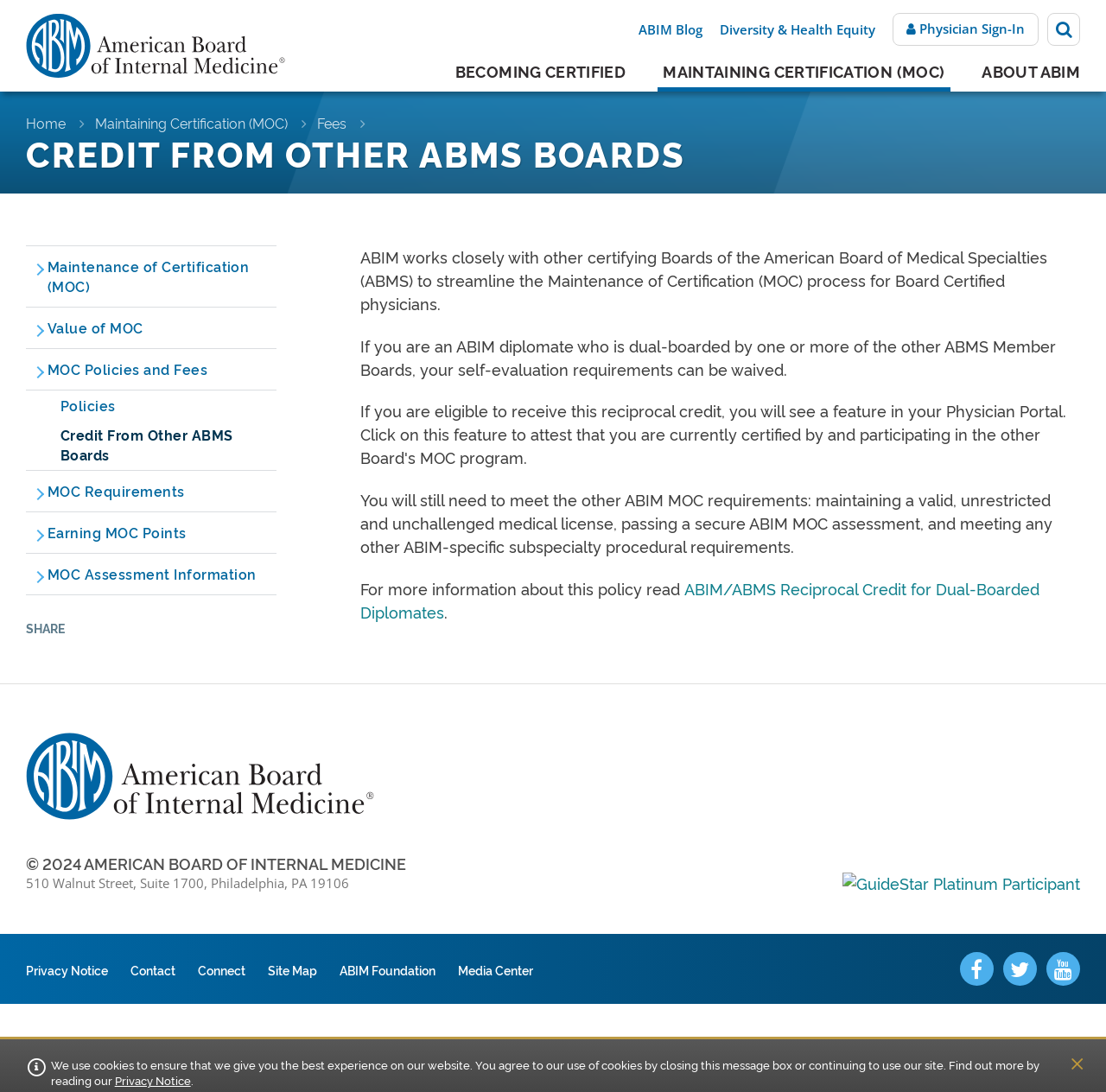Identify the bounding box coordinates for the element you need to click to achieve the following task: "Learn about 'Diversity & Health Equity'". Provide the bounding box coordinates as four float numbers between 0 and 1, in the form [left, top, right, bottom].

[0.65, 0.021, 0.791, 0.033]